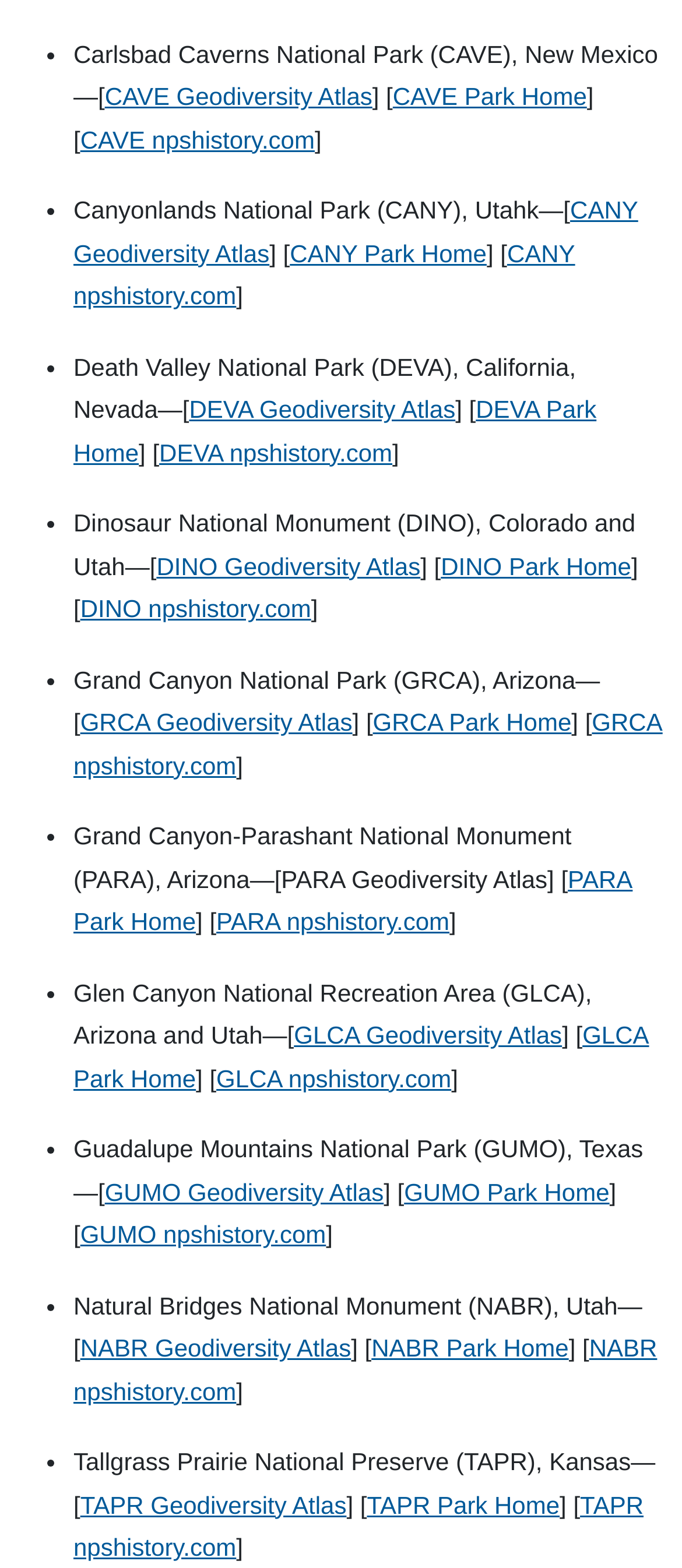Please give a short response to the question using one word or a phrase:
How many national parks are listed?

11